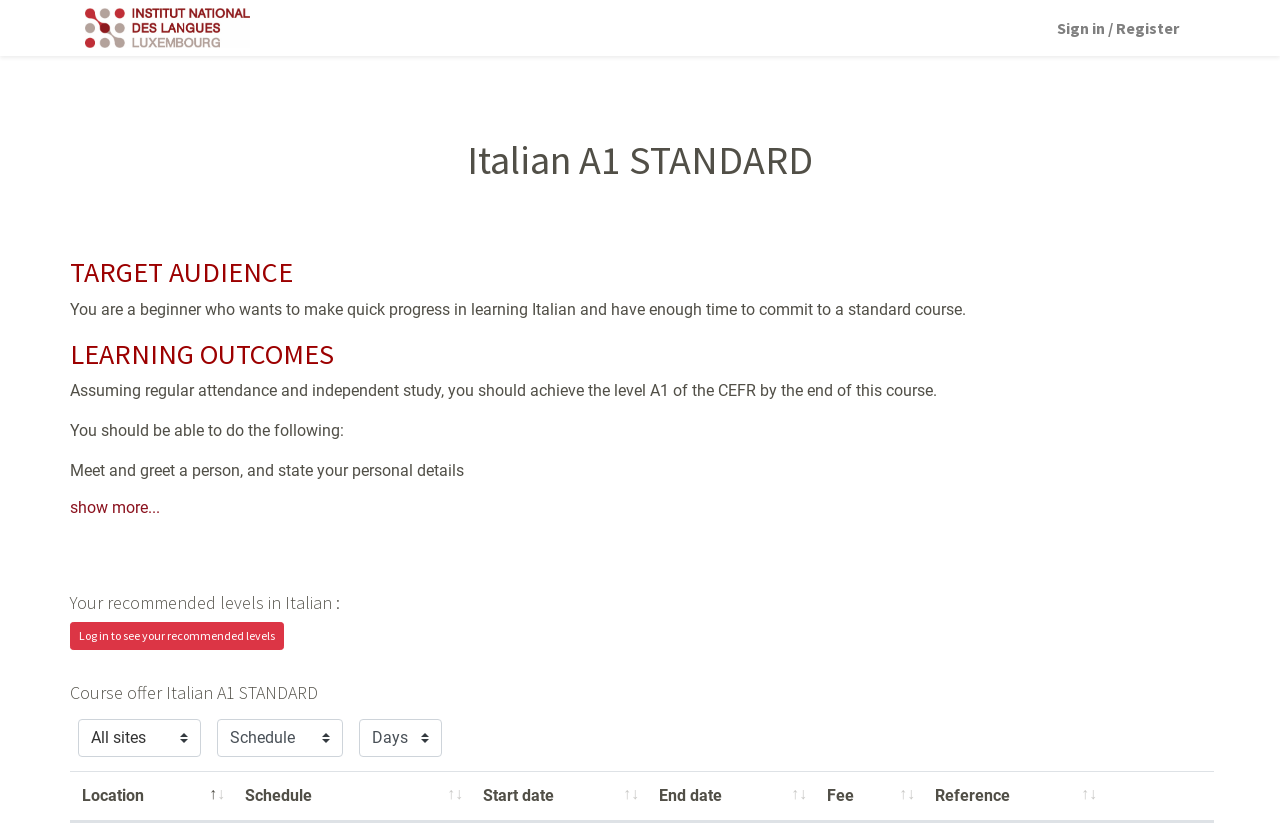From the image, can you give a detailed response to the question below:
What is the target audience for the Italian A1 STANDARD course?

The target audience for the Italian A1 STANDARD course is beginners who want to make quick progress in learning Italian and have enough time to commit to a standard course, as stated in the 'TARGET AUDIENCE' section of the webpage.